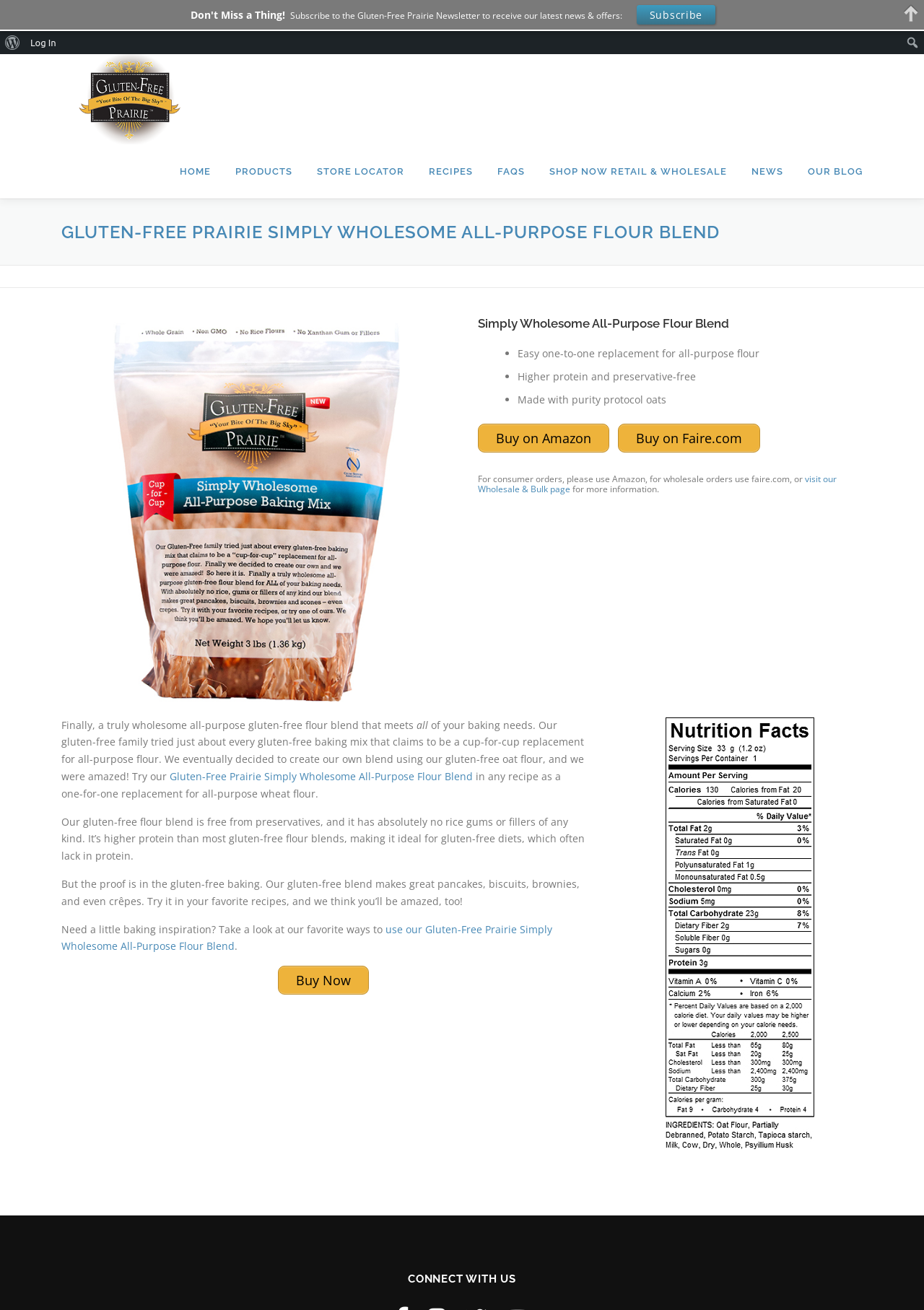What is the protein content of the flour blend?
From the details in the image, answer the question comprehensively.

I found the answer by reading the text 'Our gluten-free flour blend is free from preservatives, and it has absolutely no rice gums or fillers of any kind. It’s higher protein than most gluten-free flour blends, making it ideal for gluten-free diets, which often lack in protein.' which indicates that the flour blend has a higher protein content.